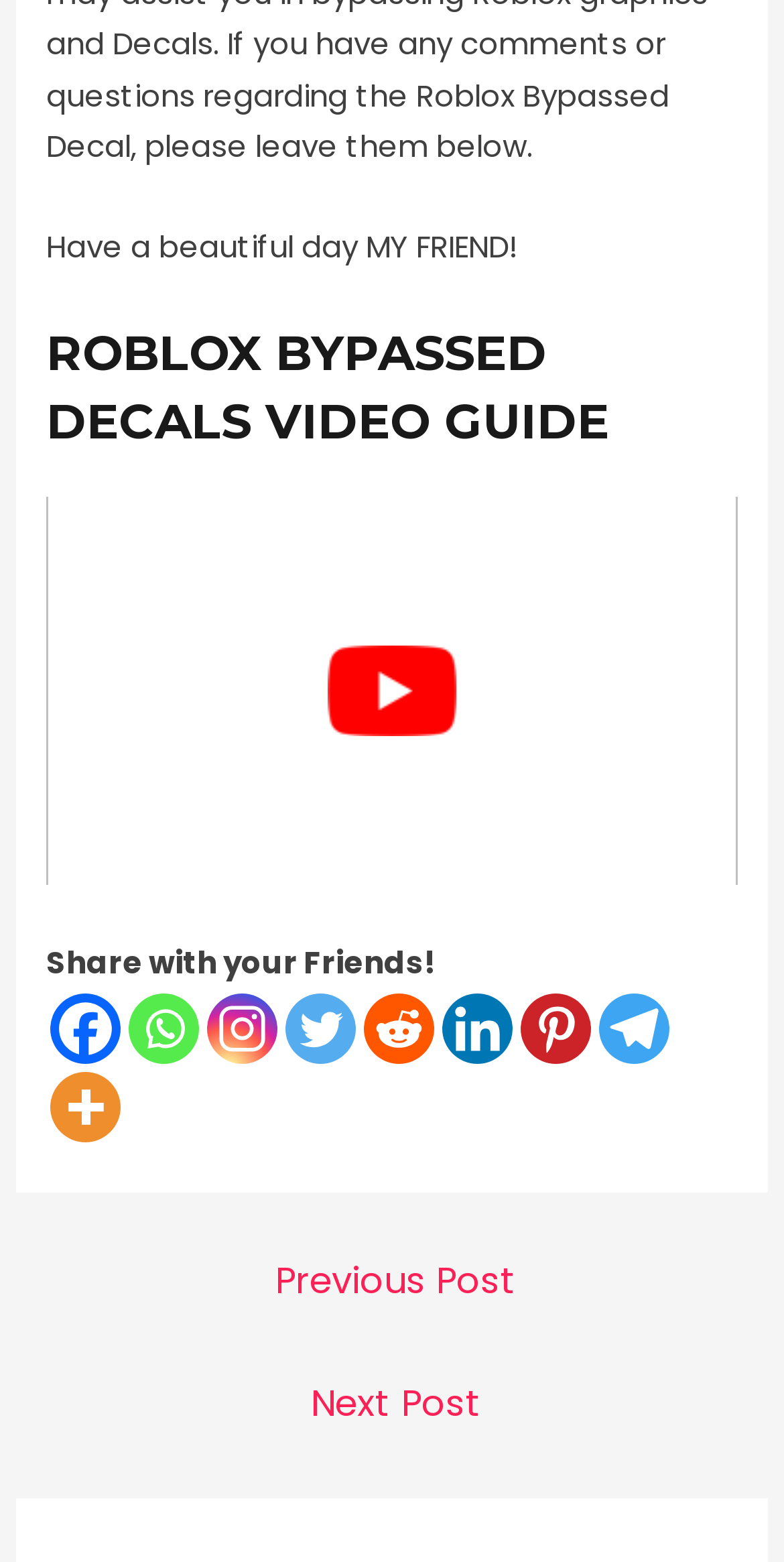Can you provide the bounding box coordinates for the element that should be clicked to implement the instruction: "go to the previous post"?

[0.026, 0.794, 0.984, 0.849]